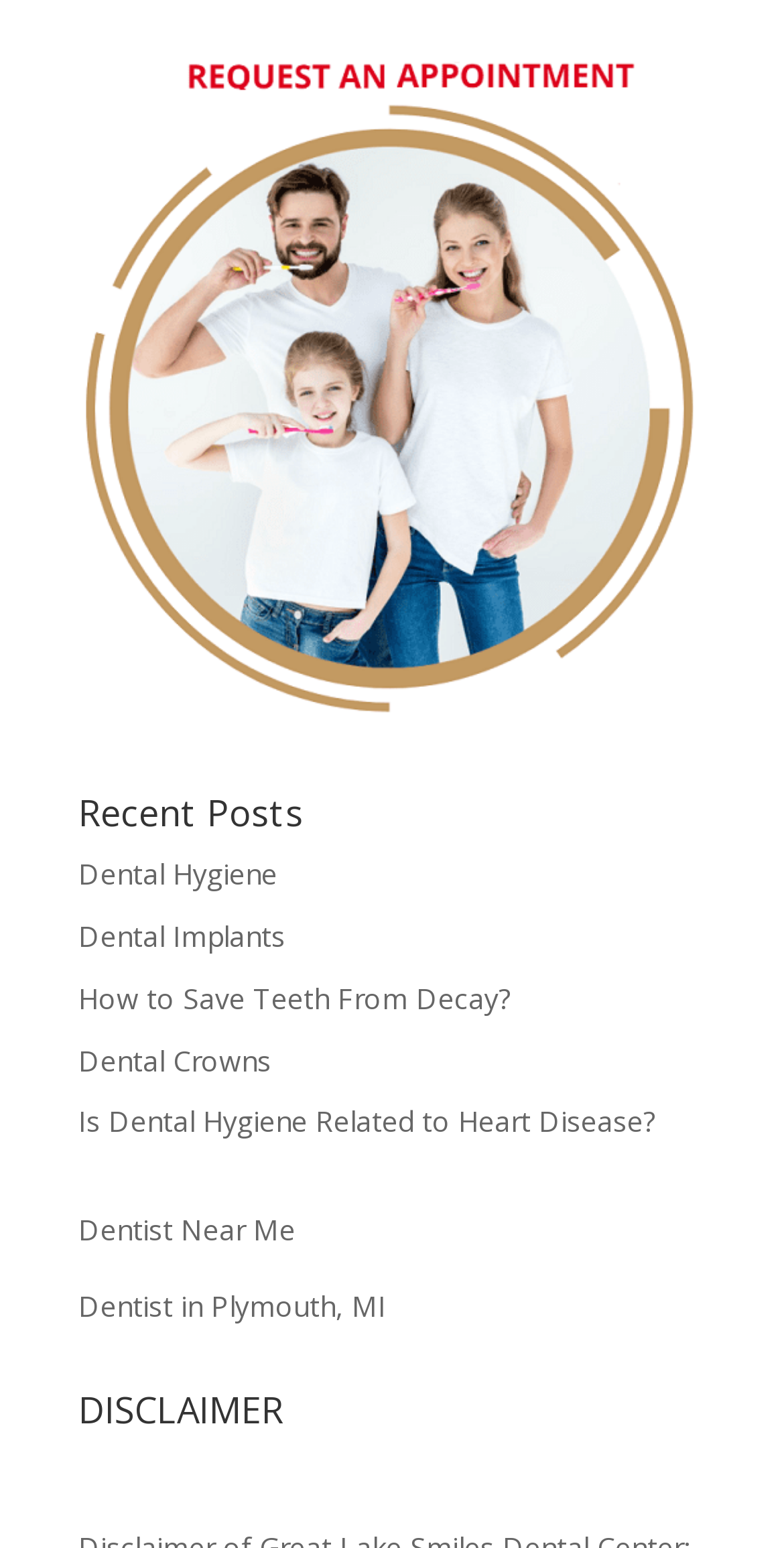Please provide a short answer using a single word or phrase for the question:
What is the first recent post?

Dental Hygiene